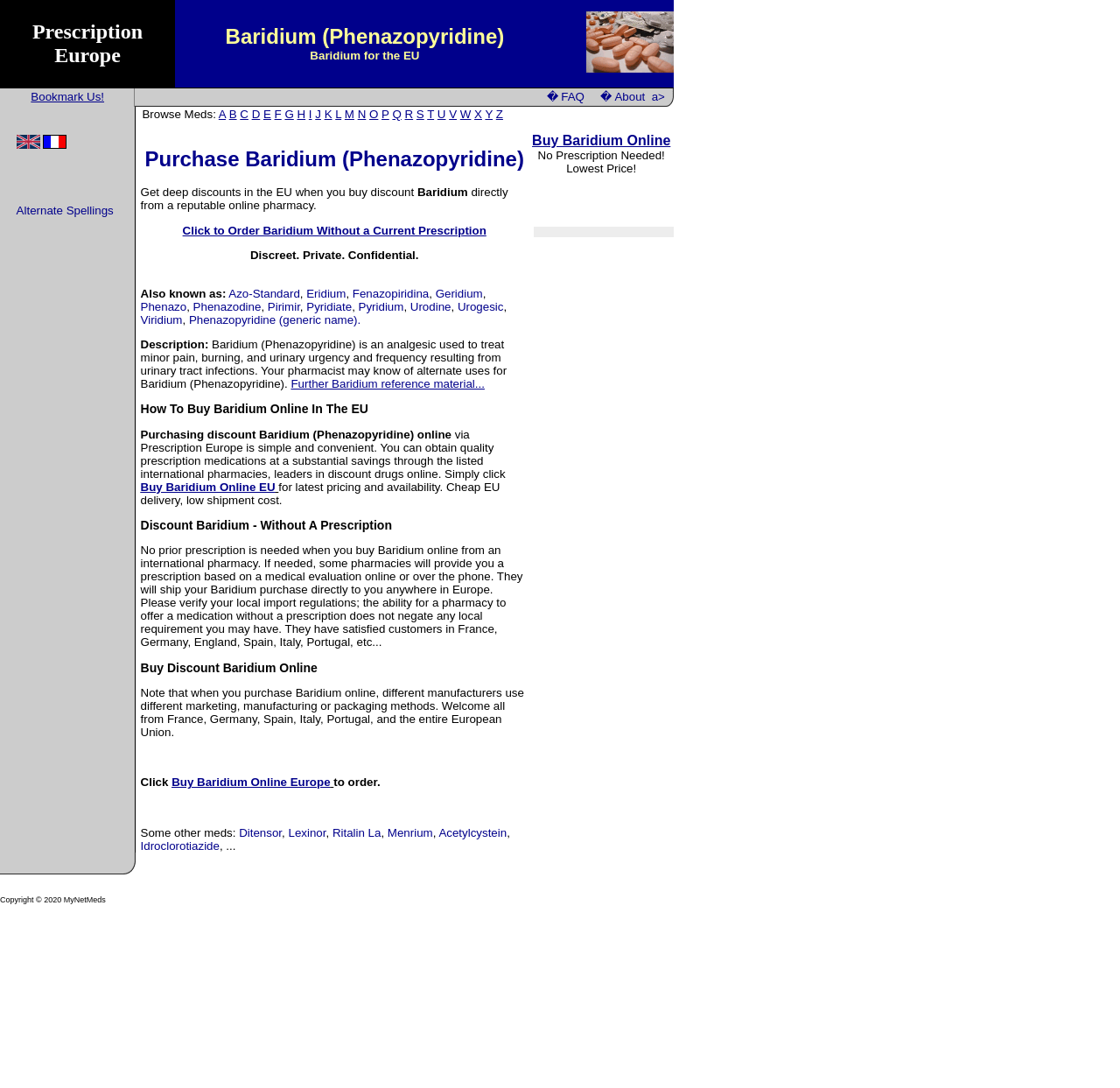What is the name of the medication?
Look at the image and construct a detailed response to the question.

The name of the medication is mentioned in the heading 'Purchase Baridium (Phenazopyridine)' and also in the description of the medication.